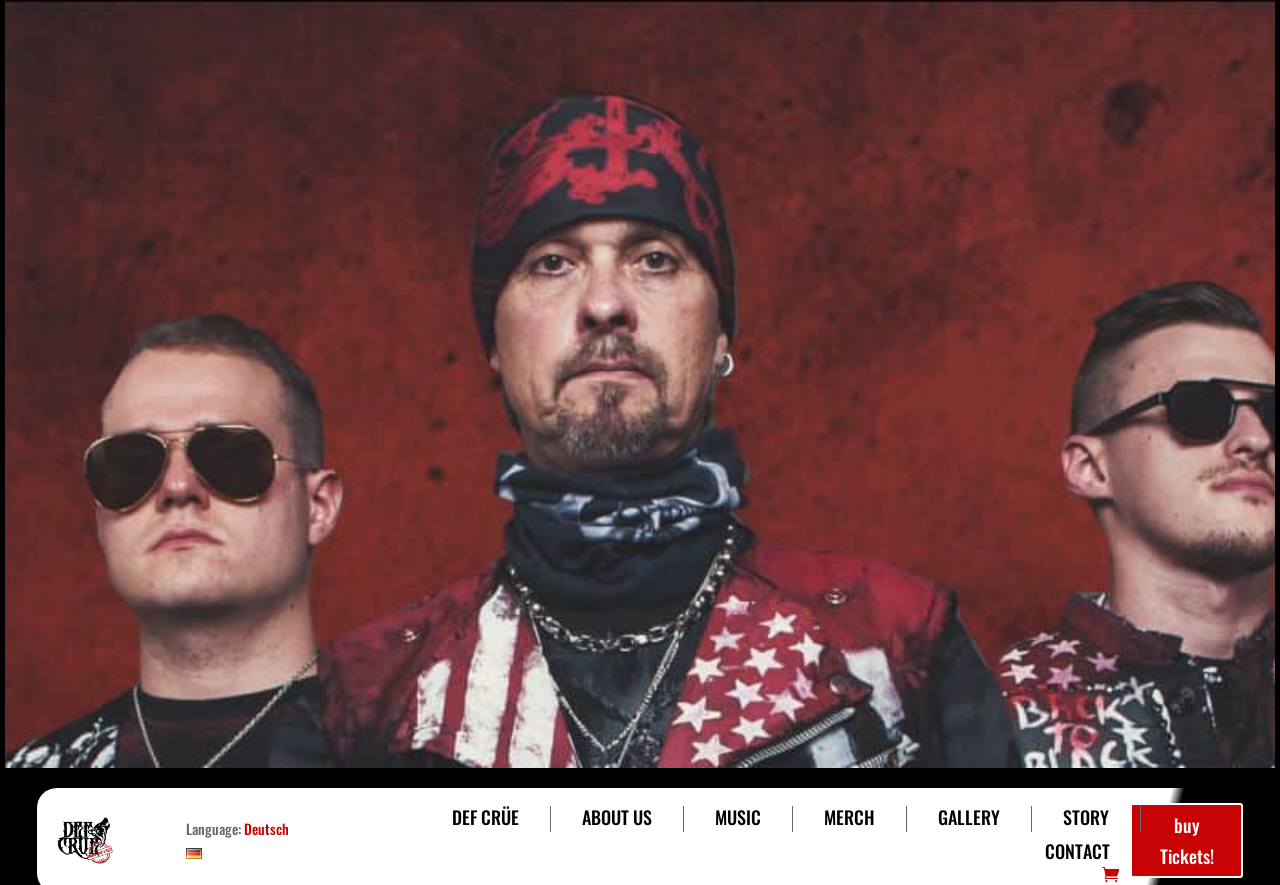Can you find the bounding box coordinates of the area I should click to execute the following instruction: "switch to Deutsch language"?

[0.146, 0.924, 0.226, 0.975]